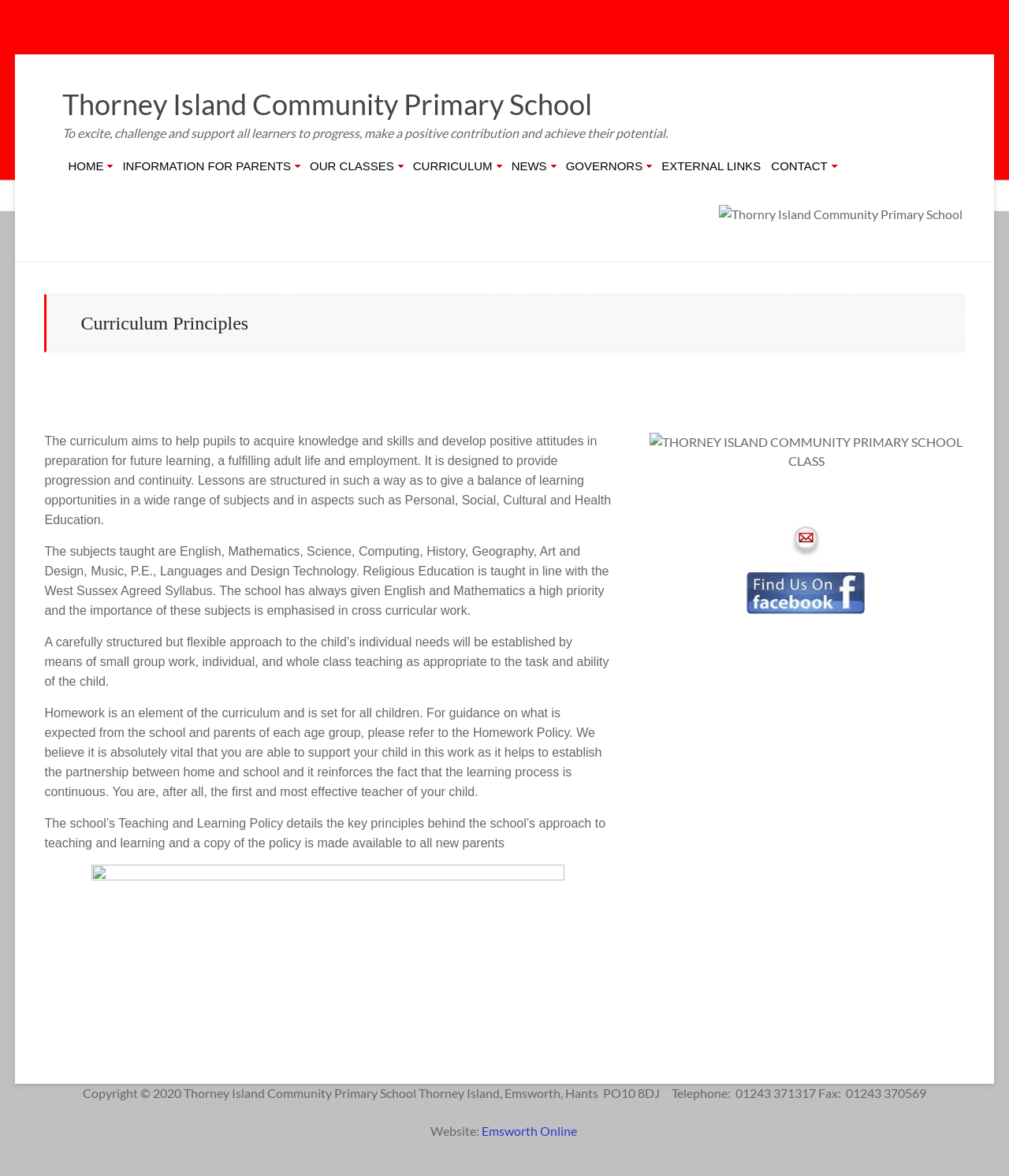Based on the image, please respond to the question with as much detail as possible:
What subjects are taught in the school?

According to the StaticText element, the subjects taught in the school include English, Mathematics, Science, Computing, History, Geography, Art and Design, Music, P.E., Languages, and Design Technology. Additionally, Religious Education is taught in line with the West Sussex Agreed Syllabus.